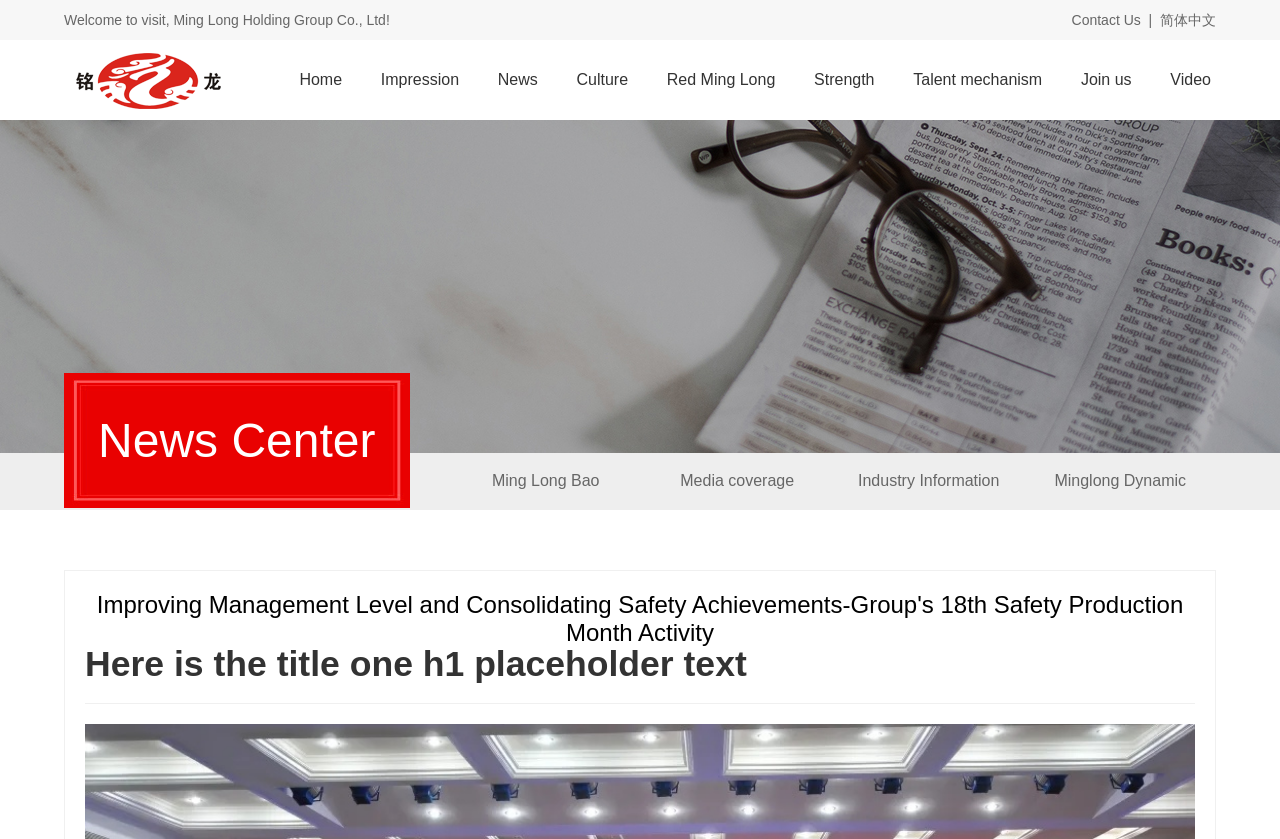Pinpoint the bounding box coordinates of the element that must be clicked to accomplish the following instruction: "Watch Video". The coordinates should be in the format of four float numbers between 0 and 1, i.e., [left, top, right, bottom].

[0.914, 0.072, 0.946, 0.119]